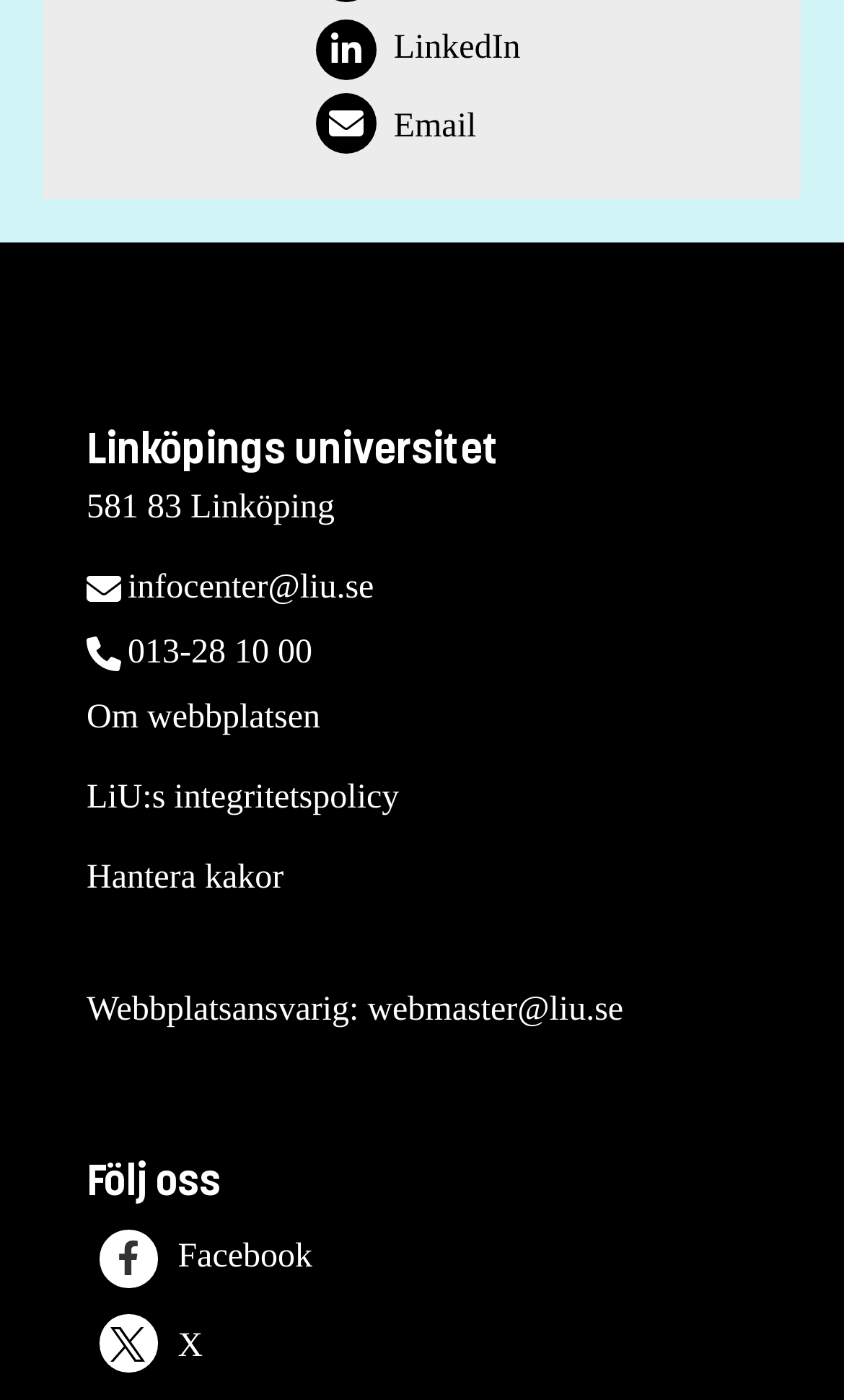Could you highlight the region that needs to be clicked to execute the instruction: "Contact the webmaster"?

[0.435, 0.709, 0.739, 0.735]